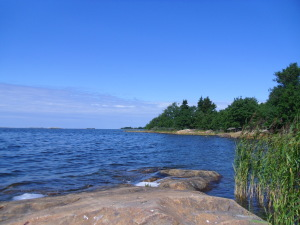Detail the scene depicted in the image with as much precision as possible.

A serene view captures the tranquil landscape of a coastal area, showcasing smooth rocks in the foreground that slope gently into a calm, shimmering sea. The water reflects the clear blue sky dotted with soft clouds, while lush greenery lines the shore, hinting at a natural, untouched environment. This picturesque scene, described as a "view from one tower, islands and sea… and sun !!!", evokes a sense of peace and relaxation, perfect for enjoying quiet moments amidst nature. The setting invites viewers to imagine a picnic spot nearby, suggesting that this peaceful locale is ideal for leisurely afternoons spent in the sun.